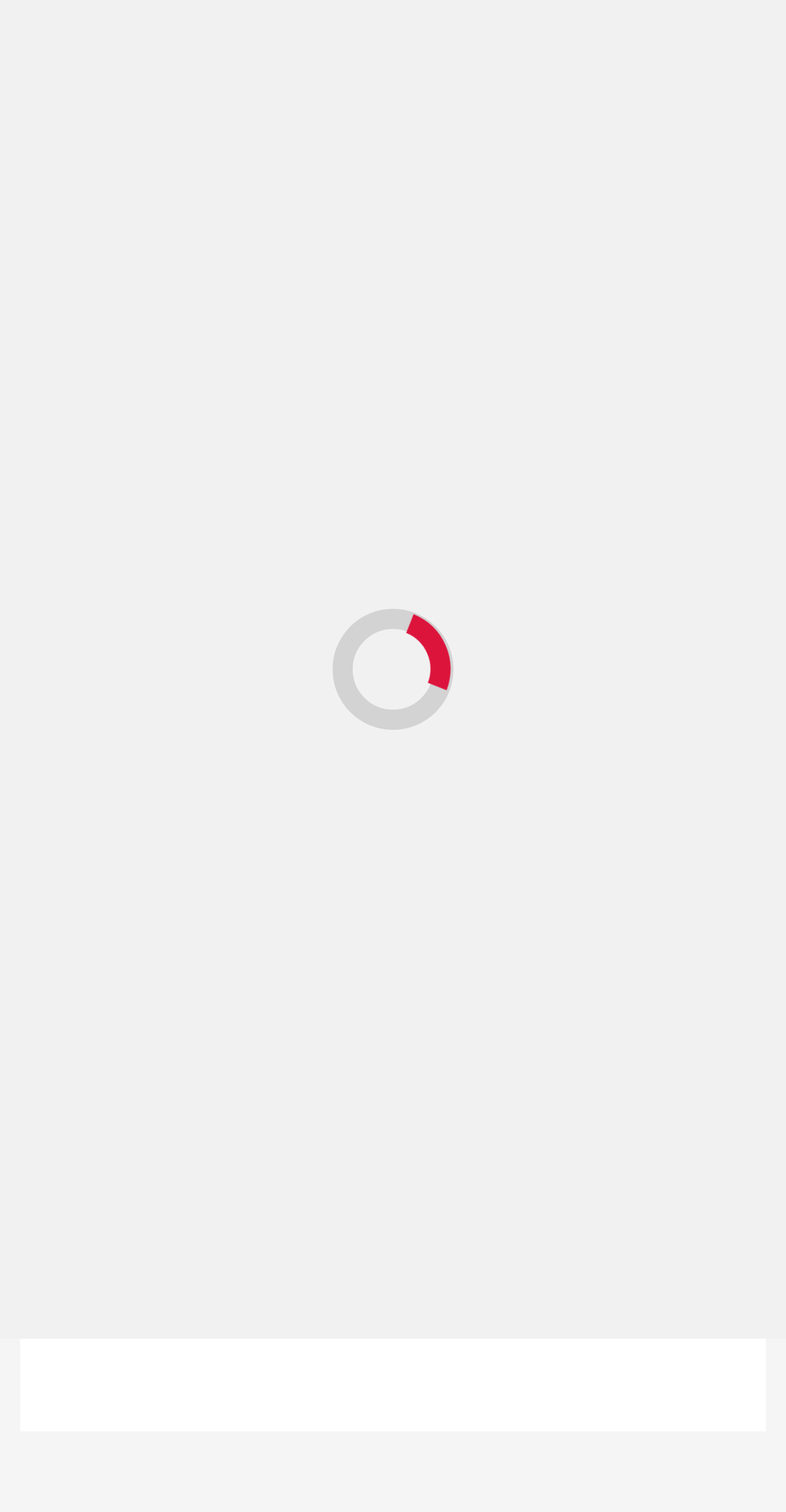Can you give a comprehensive explanation to the question given the content of the image?
What is the purpose of the icon?

I found a link element with the text '', which is a Unicode character representing a search icon. This suggests that the icon is used for searching on the webpage.